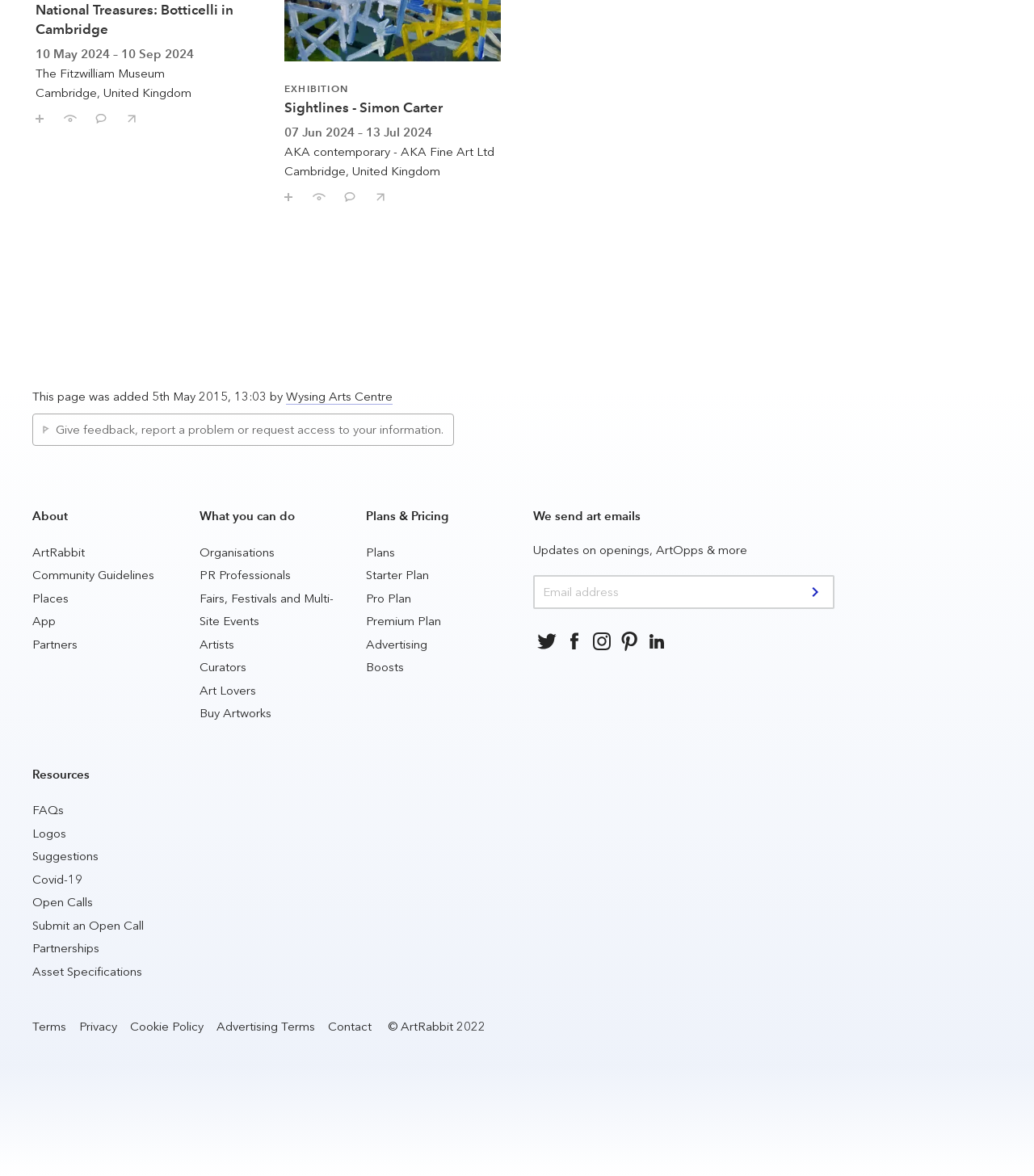Please locate the bounding box coordinates of the element's region that needs to be clicked to follow the instruction: "Submit an Open Call". The bounding box coordinates should be provided as four float numbers between 0 and 1, i.e., [left, top, right, bottom].

[0.031, 0.781, 0.139, 0.793]